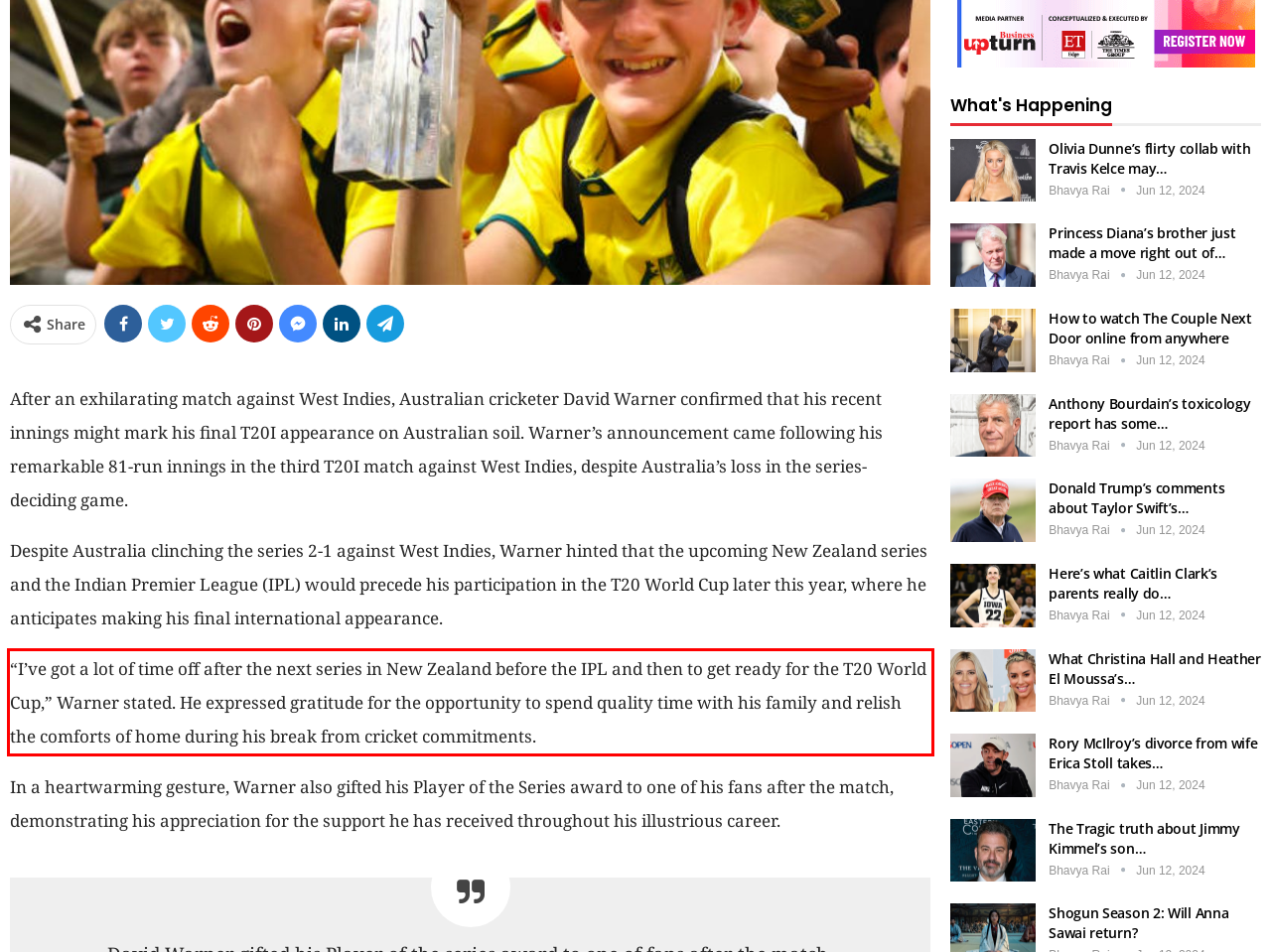You have a screenshot with a red rectangle around a UI element. Recognize and extract the text within this red bounding box using OCR.

“I’ve got a lot of time off after the next series in New Zealand before the IPL and then to get ready for the T20 World Cup,” Warner stated. He expressed gratitude for the opportunity to spend quality time with his family and relish the comforts of home during his break from cricket commitments.